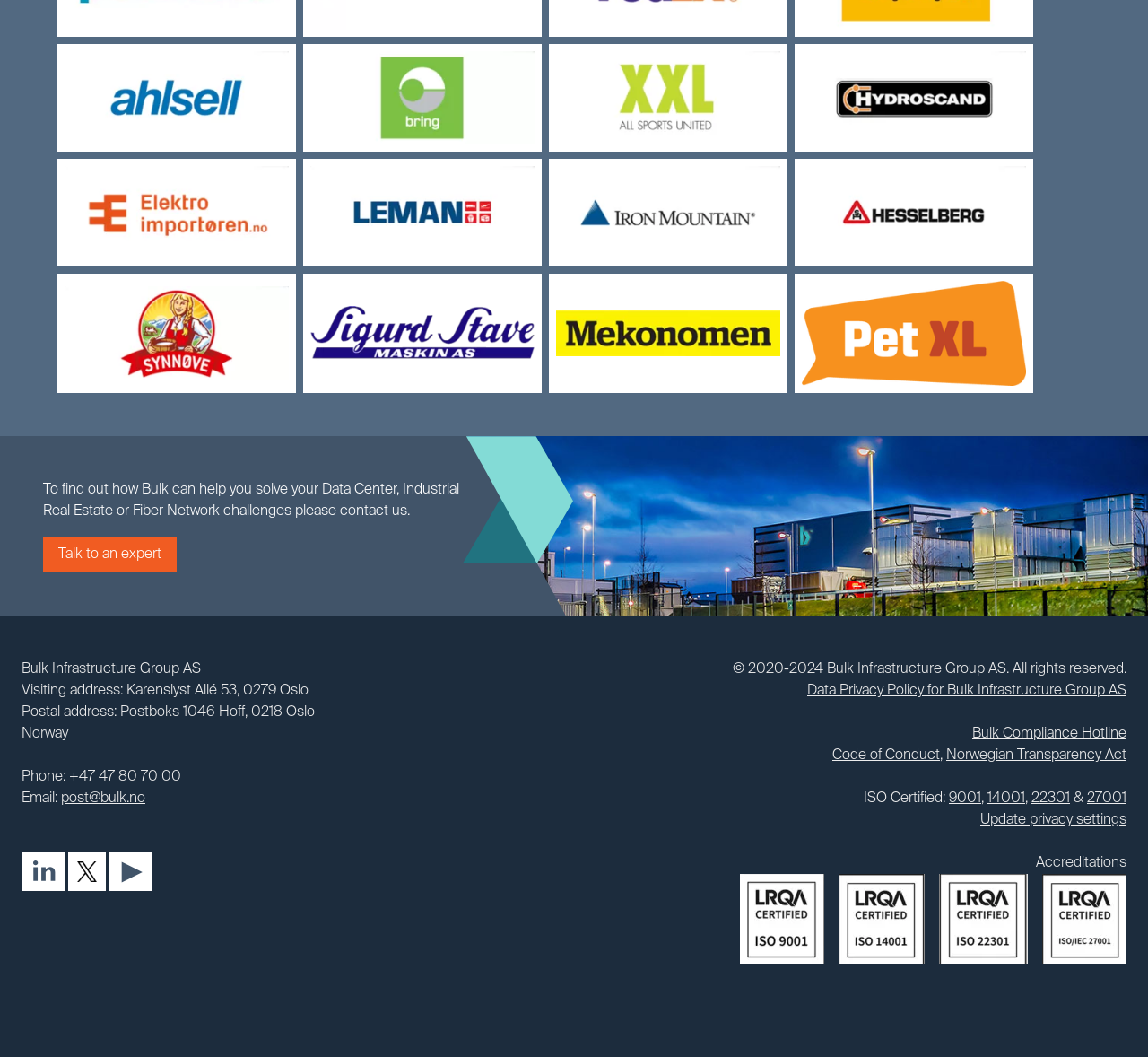Given the description of the UI element: "22301", predict the bounding box coordinates in the form of [left, top, right, bottom], with each value being a float between 0 and 1.

[0.898, 0.749, 0.932, 0.762]